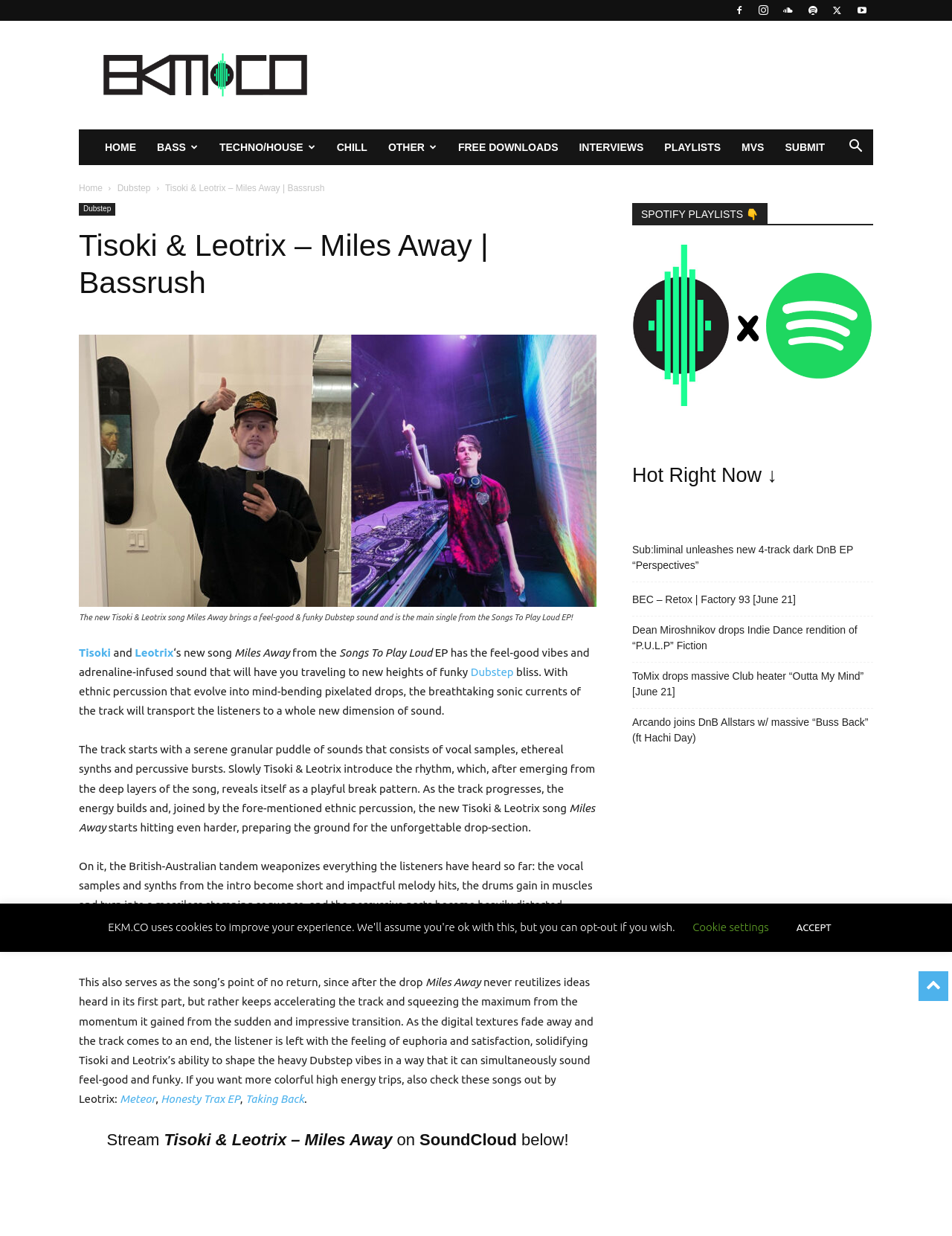Please locate the bounding box coordinates for the element that should be clicked to achieve the following instruction: "Listen to Tisoki & Leotrix – Miles Away on SoundCloud". Ensure the coordinates are given as four float numbers between 0 and 1, i.e., [left, top, right, bottom].

[0.083, 0.913, 0.627, 0.931]